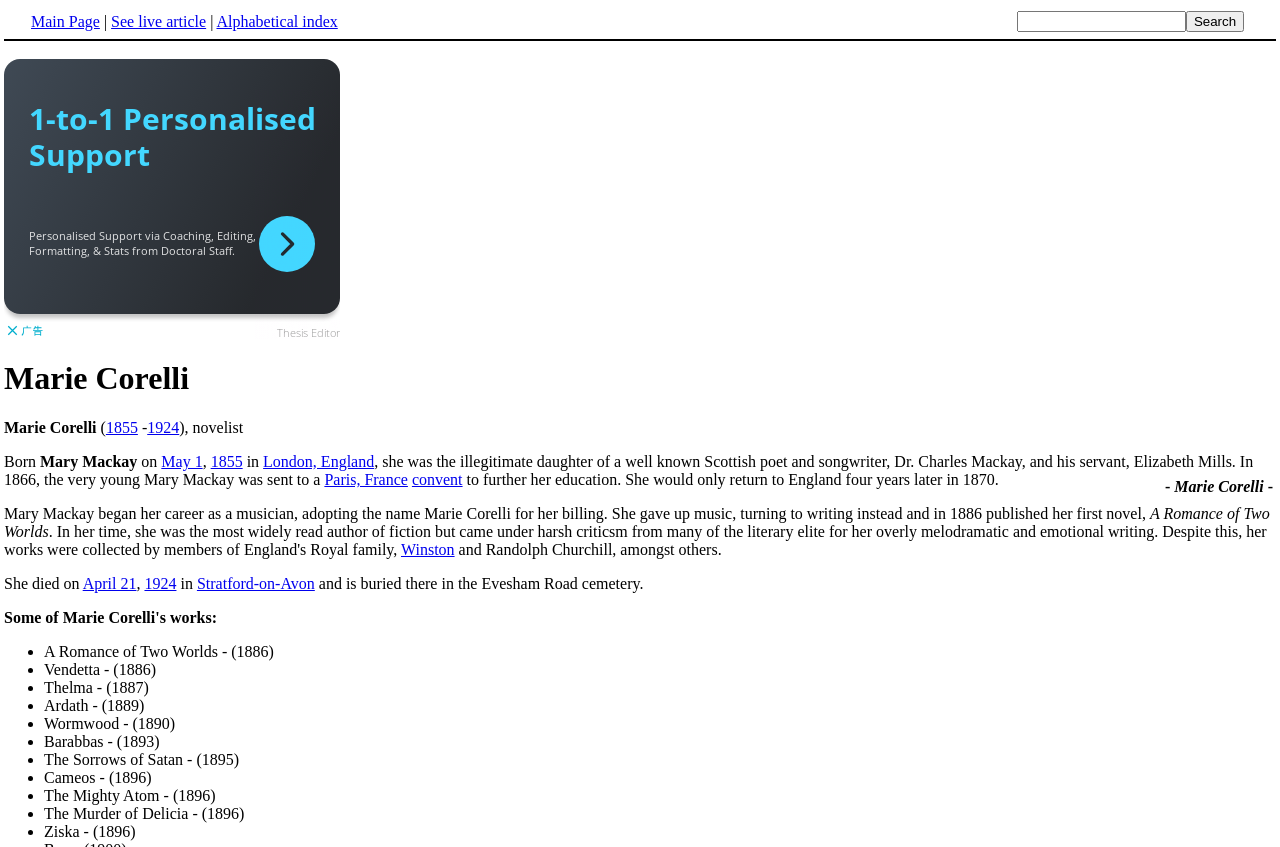How many years did Marie Corelli spend in a convent in Paris, France?
Give a comprehensive and detailed explanation for the question.

The answer can be found in the sentence 'In 1866, the very young Mary Mackay was sent to a convent in Paris, France to further her education. She would only return to England four years later in 1870...' which is located in the middle of the webpage.